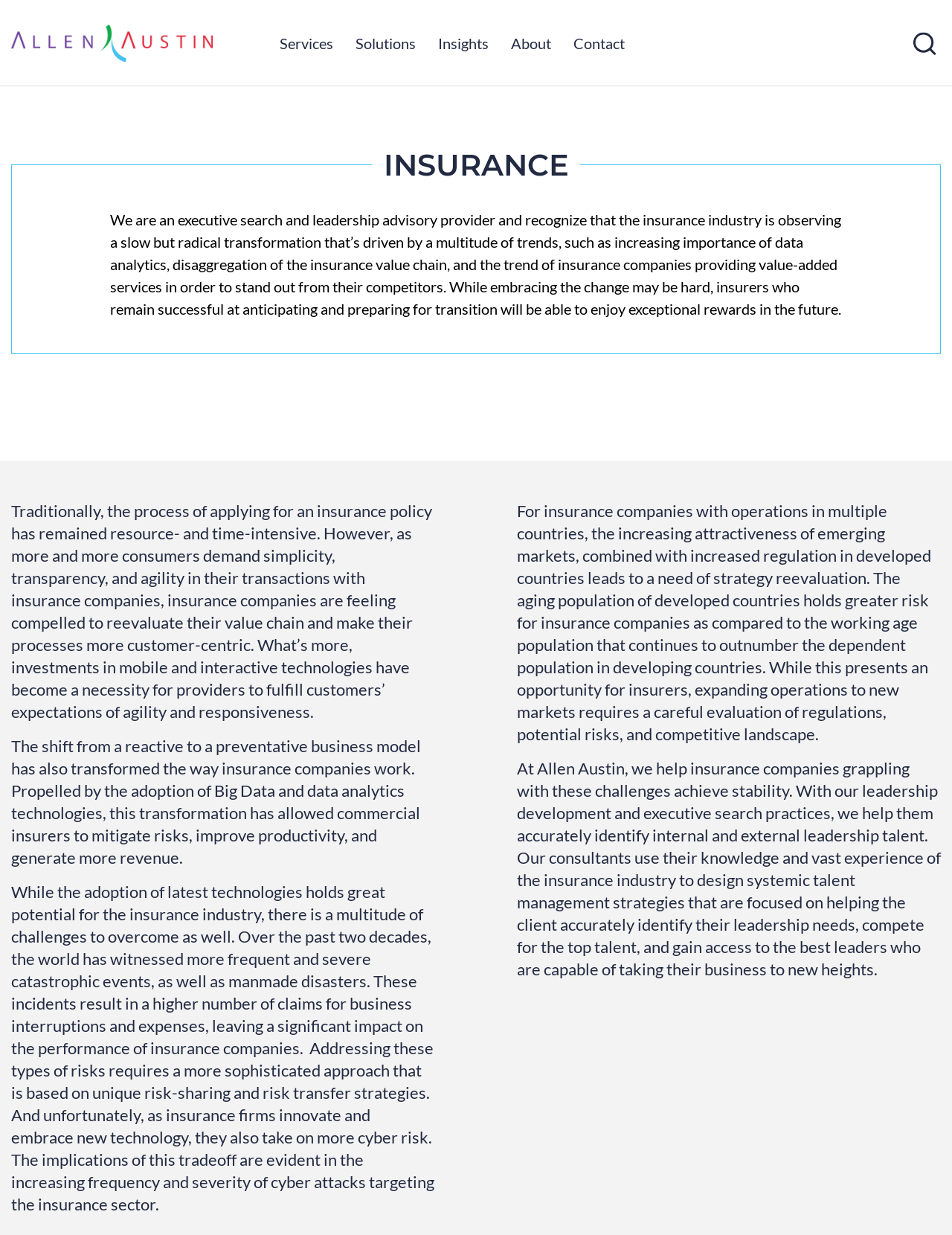Please specify the bounding box coordinates of the region to click in order to perform the following instruction: "Click on the 'Services' link".

[0.282, 0.0, 0.361, 0.069]